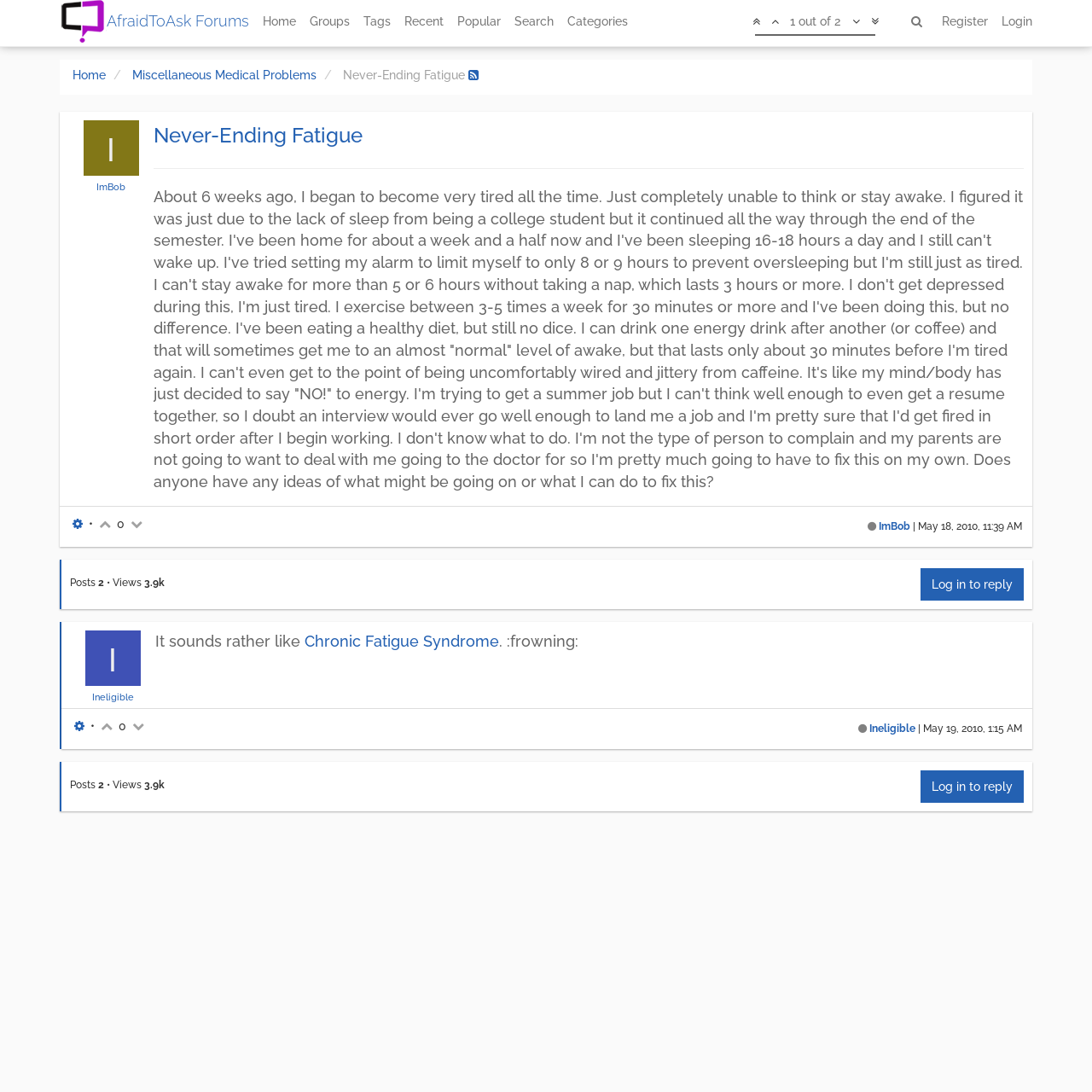Please predict the bounding box coordinates of the element's region where a click is necessary to complete the following instruction: "Log in to the forum". The coordinates should be represented by four float numbers between 0 and 1, i.e., [left, top, right, bottom].

[0.911, 0.0, 0.952, 0.039]